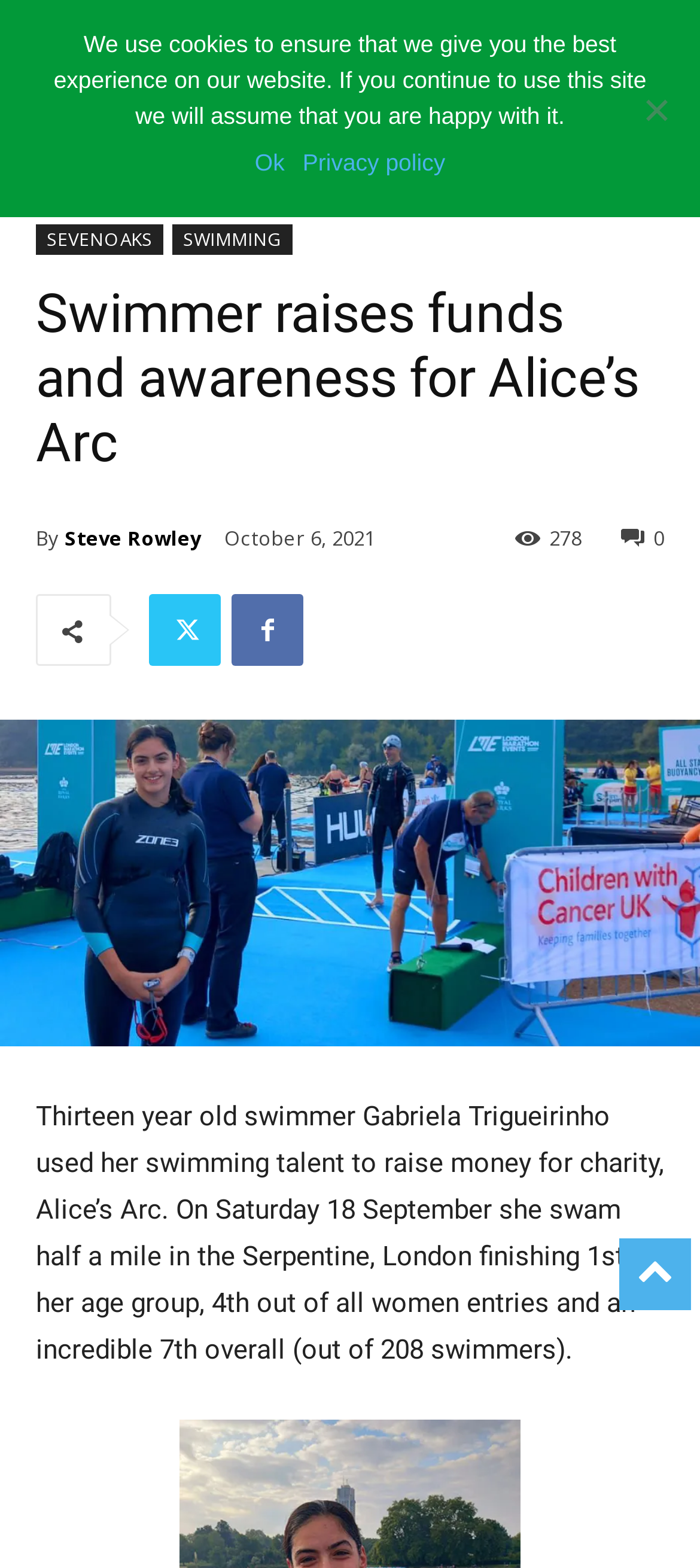What is the age of the swimmer?
Based on the visual, give a brief answer using one word or a short phrase.

13